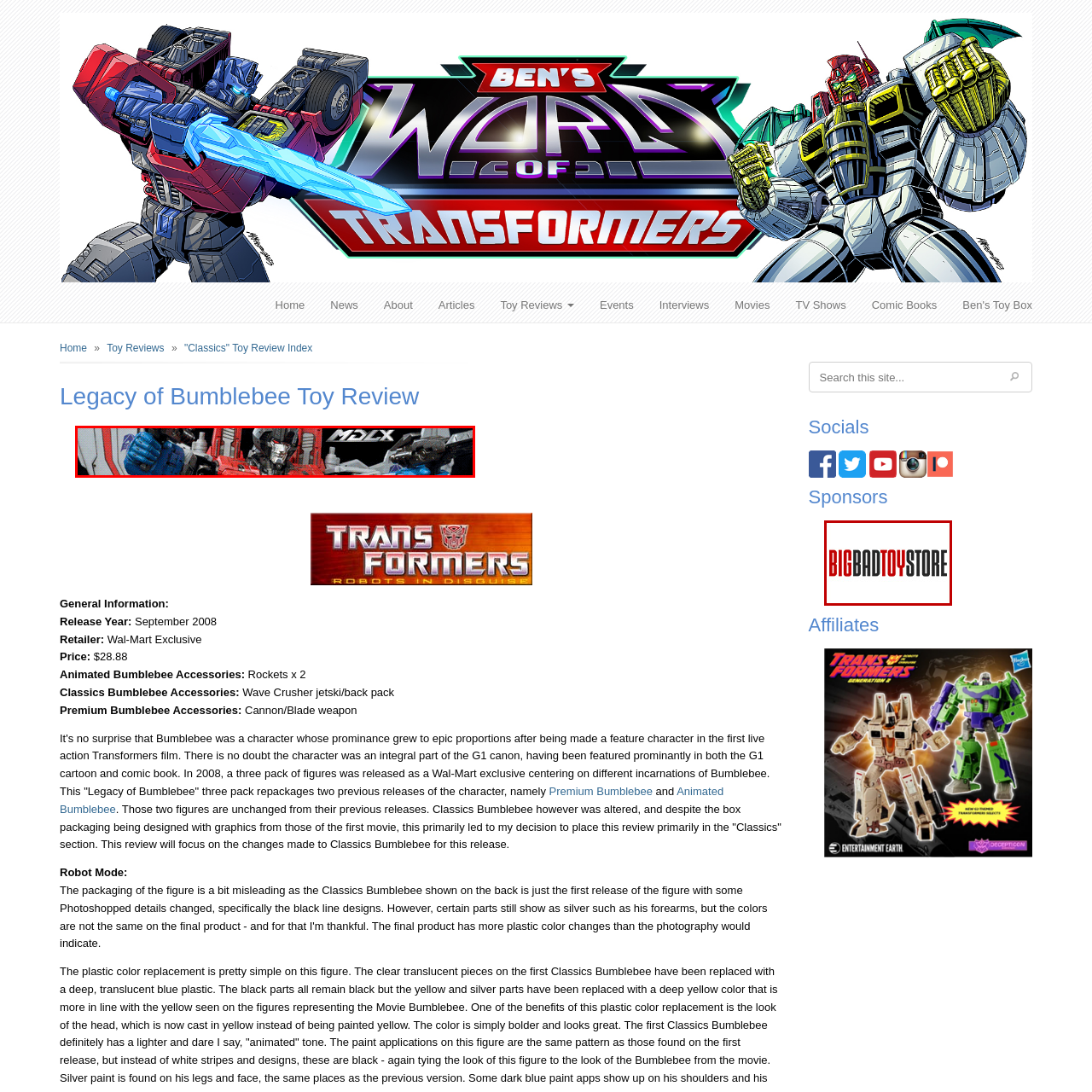Concentrate on the section within the teal border, What is the franchise celebrated for its engaging characters and nostalgia-inducing designs? 
Provide a single word or phrase as your answer.

Transformers